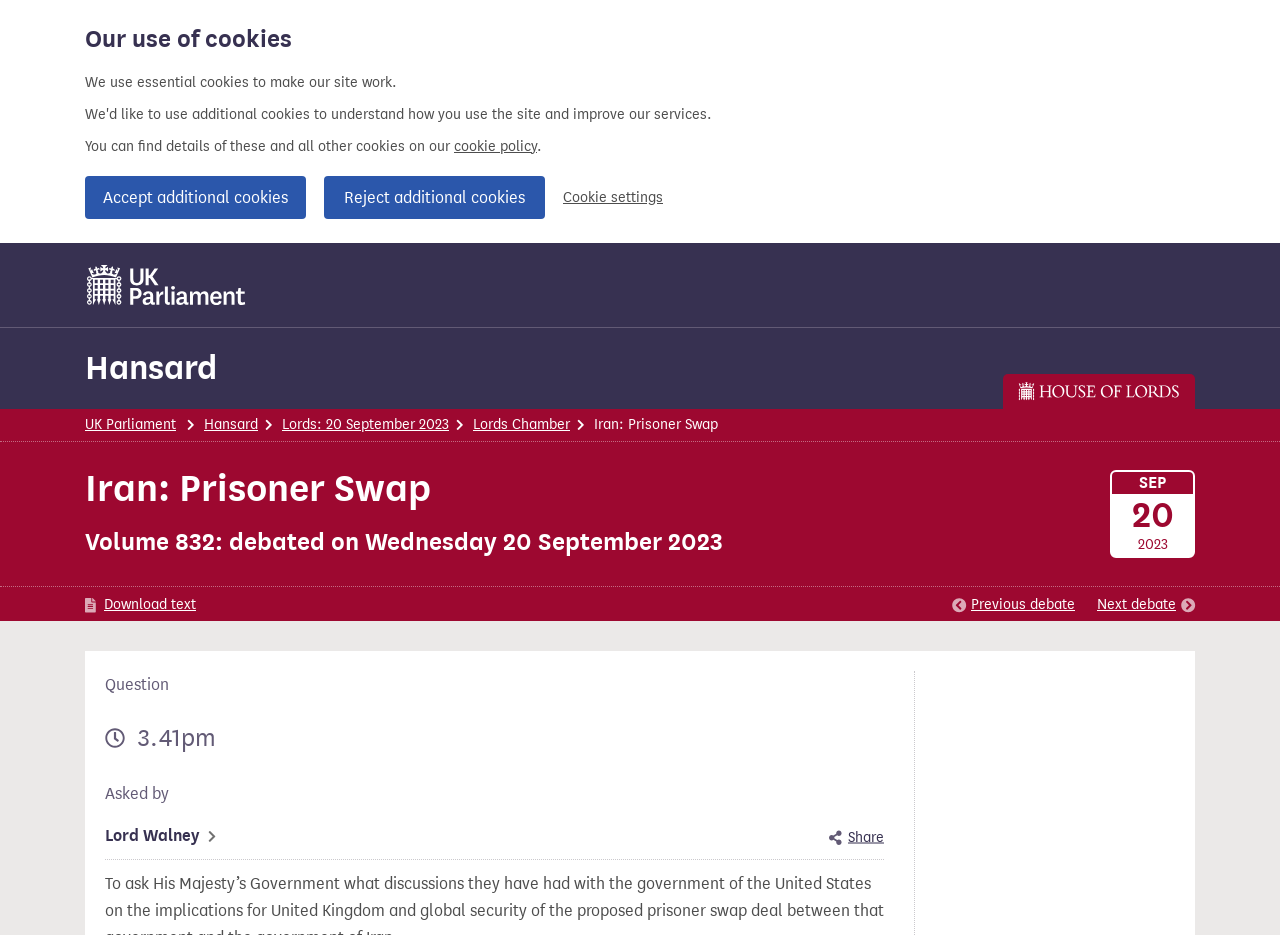Please specify the bounding box coordinates in the format (top-left x, top-left y, bottom-right x, bottom-right y), with values ranging from 0 to 1. Identify the bounding box for the UI component described as follows: Berlioz

None